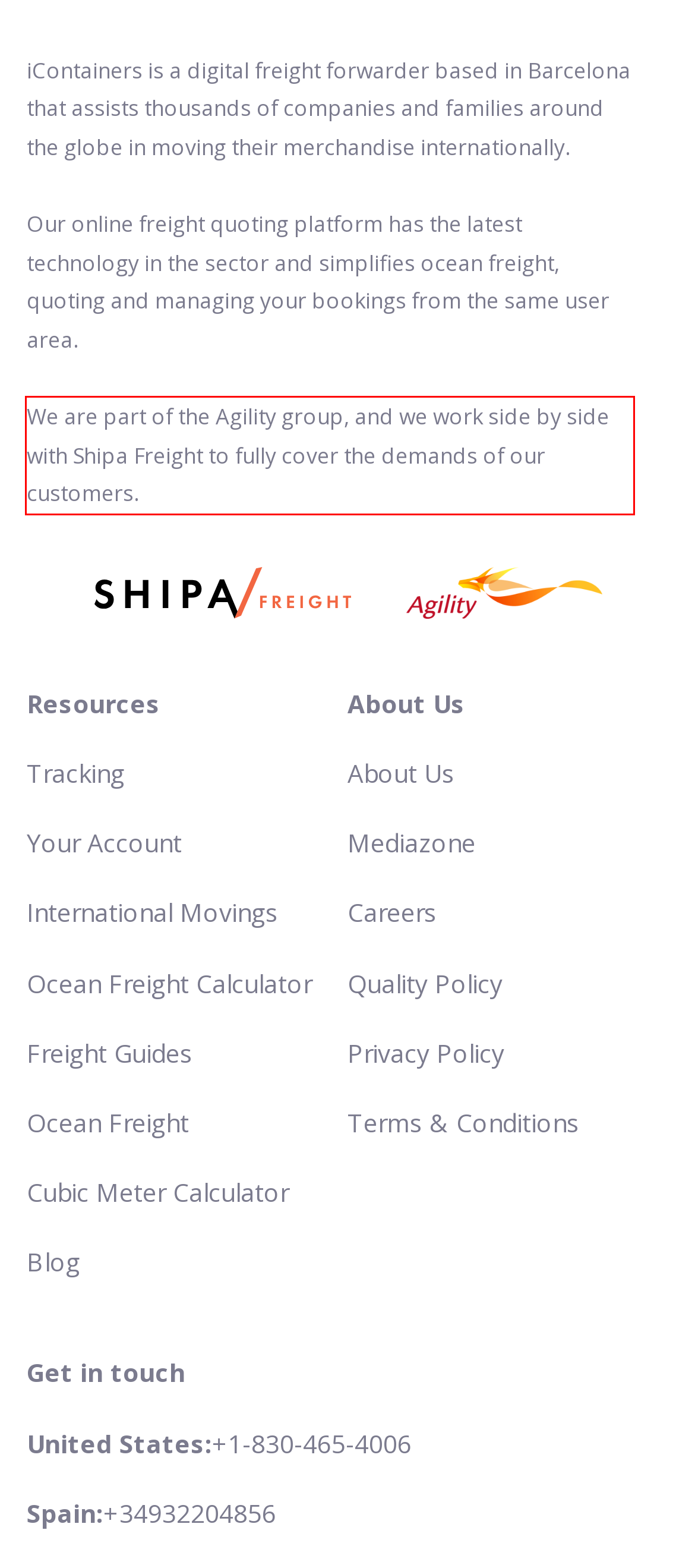Please analyze the provided webpage screenshot and perform OCR to extract the text content from the red rectangle bounding box.

We are part of the Agility group, and we work side by side with Shipa Freight to fully cover the demands of our customers.